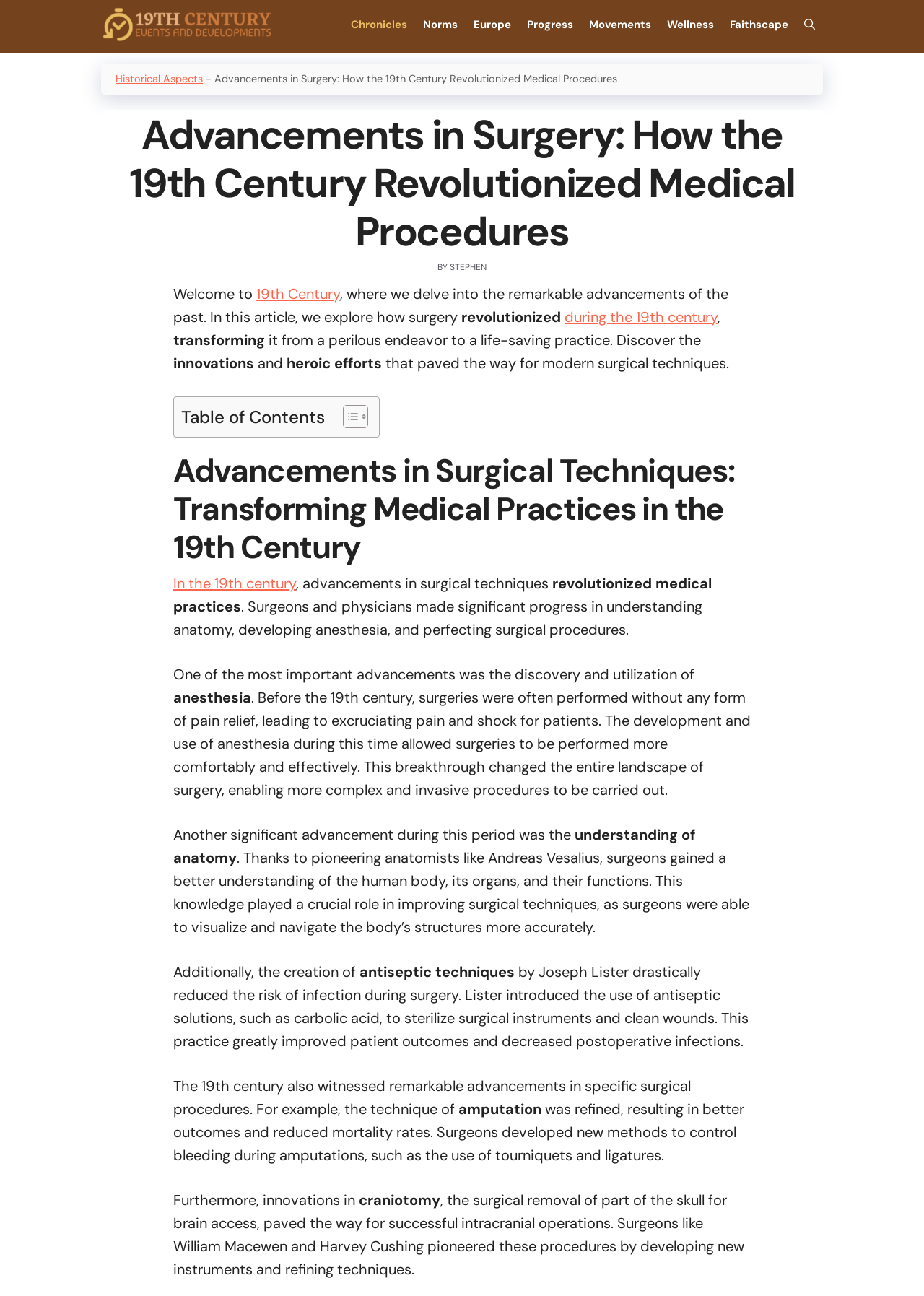Could you please study the image and provide a detailed answer to the question:
What is the name of the anatomist who contributed to the understanding of human anatomy?

The webpage mentions that Andreas Vesalius was a pioneering anatomist who contributed to the understanding of human anatomy, which played a crucial role in improving surgical techniques during the 19th century.